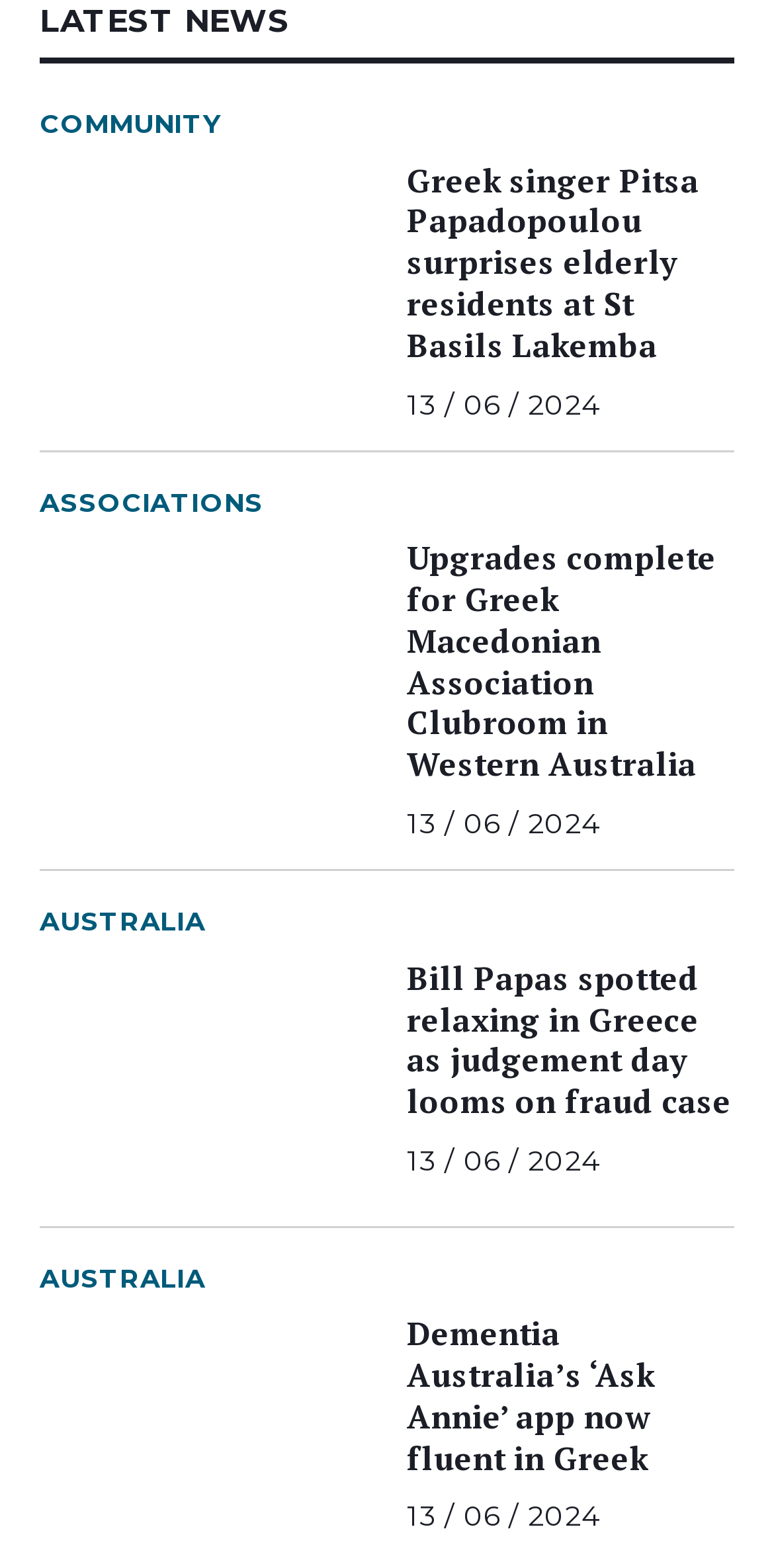Identify the bounding box coordinates of the clickable region to carry out the given instruction: "Click on COMMUNITY".

[0.051, 0.067, 0.284, 0.092]